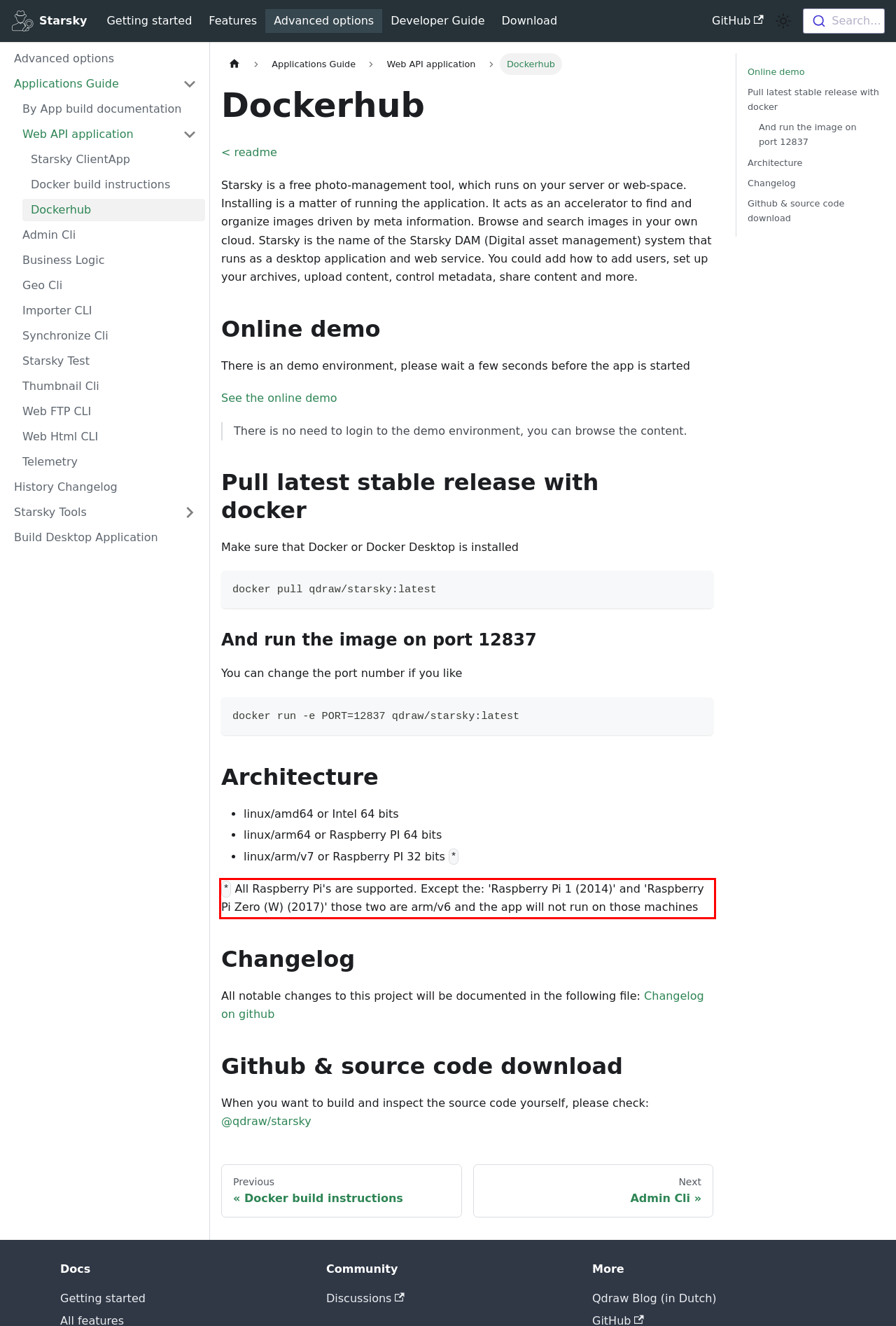Using the provided screenshot of a webpage, recognize and generate the text found within the red rectangle bounding box.

* All Raspberry Pi's are supported. Except the: 'Raspberry Pi 1 (2014)' and 'Raspberry Pi Zero (W) (2017)' those two are arm/v6 and the app will not run on those machines